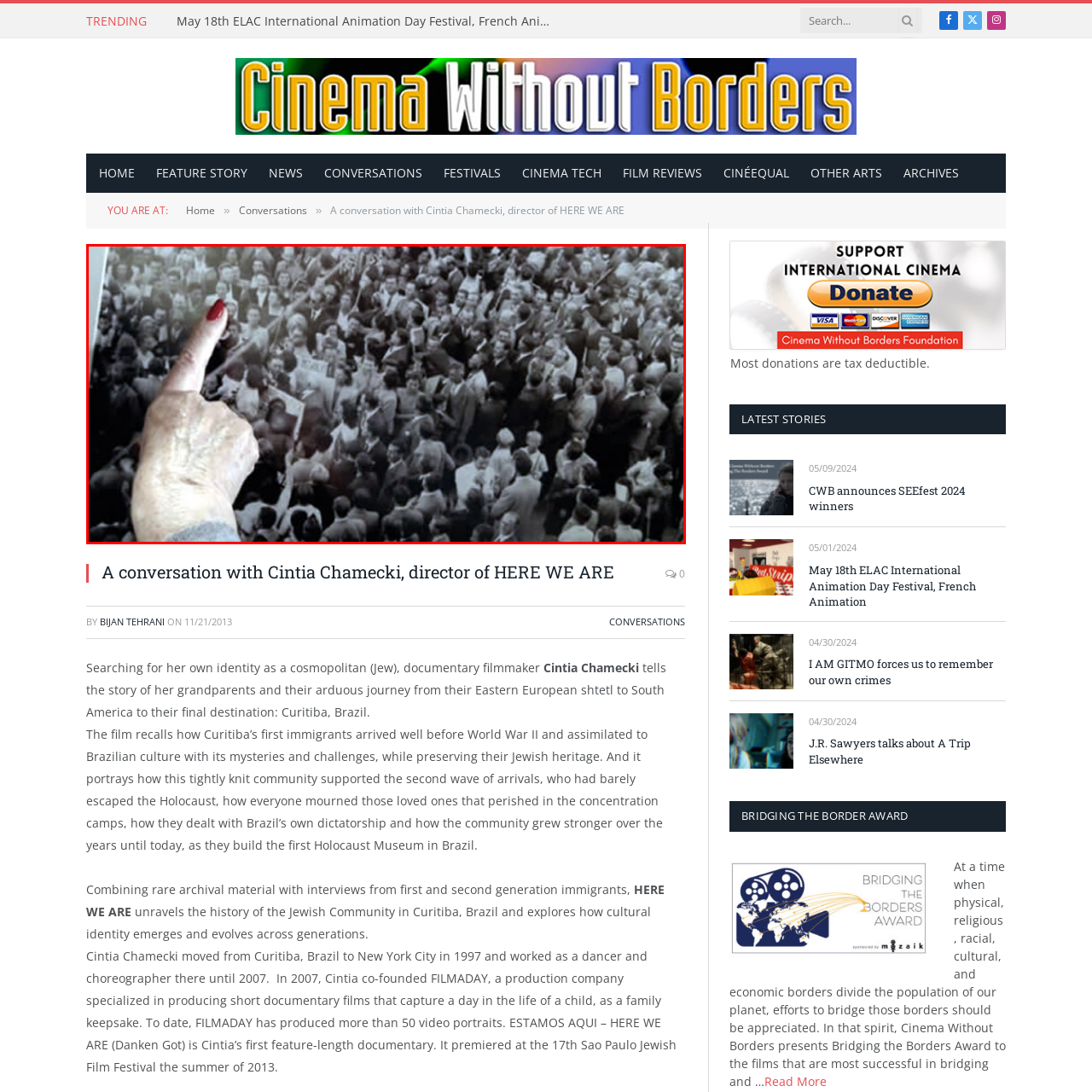What is the theme of the documentary 'HERE WE ARE'?
Focus on the visual details within the red bounding box and provide an in-depth answer based on your observations.

The caption explains that the documentary 'HERE WE ARE' explores the themes of 'identity, heritage, and collective history', which is reflected in the poignant moment captured in the image.